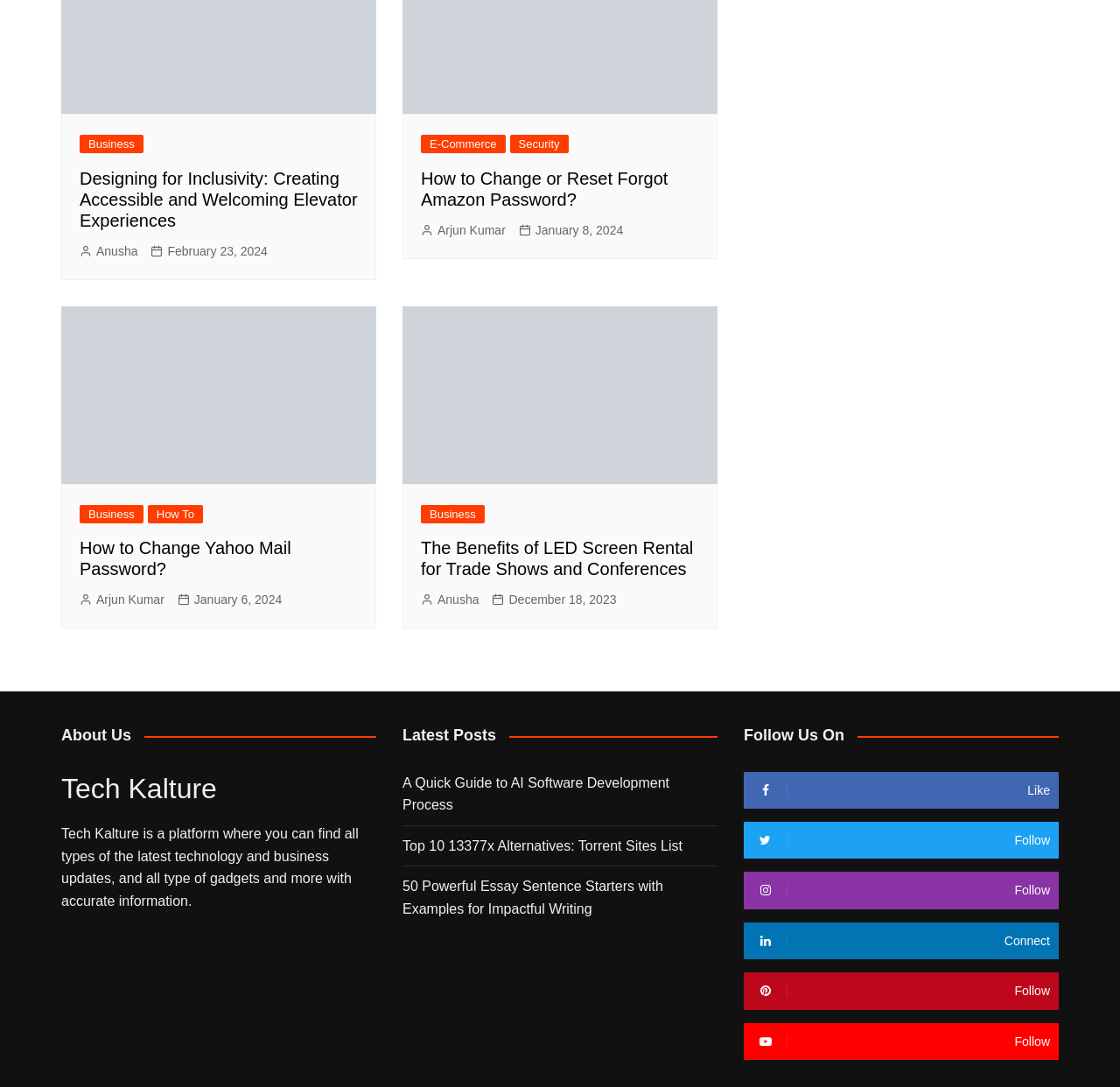Using the information shown in the image, answer the question with as much detail as possible: What is the topic of the article with the image?

The topic of the article with the image can be found by looking at the heading element with the text 'How to Change Yahoo Mail Password?' located near the image element with the bounding box coordinates [0.055, 0.282, 0.336, 0.445].